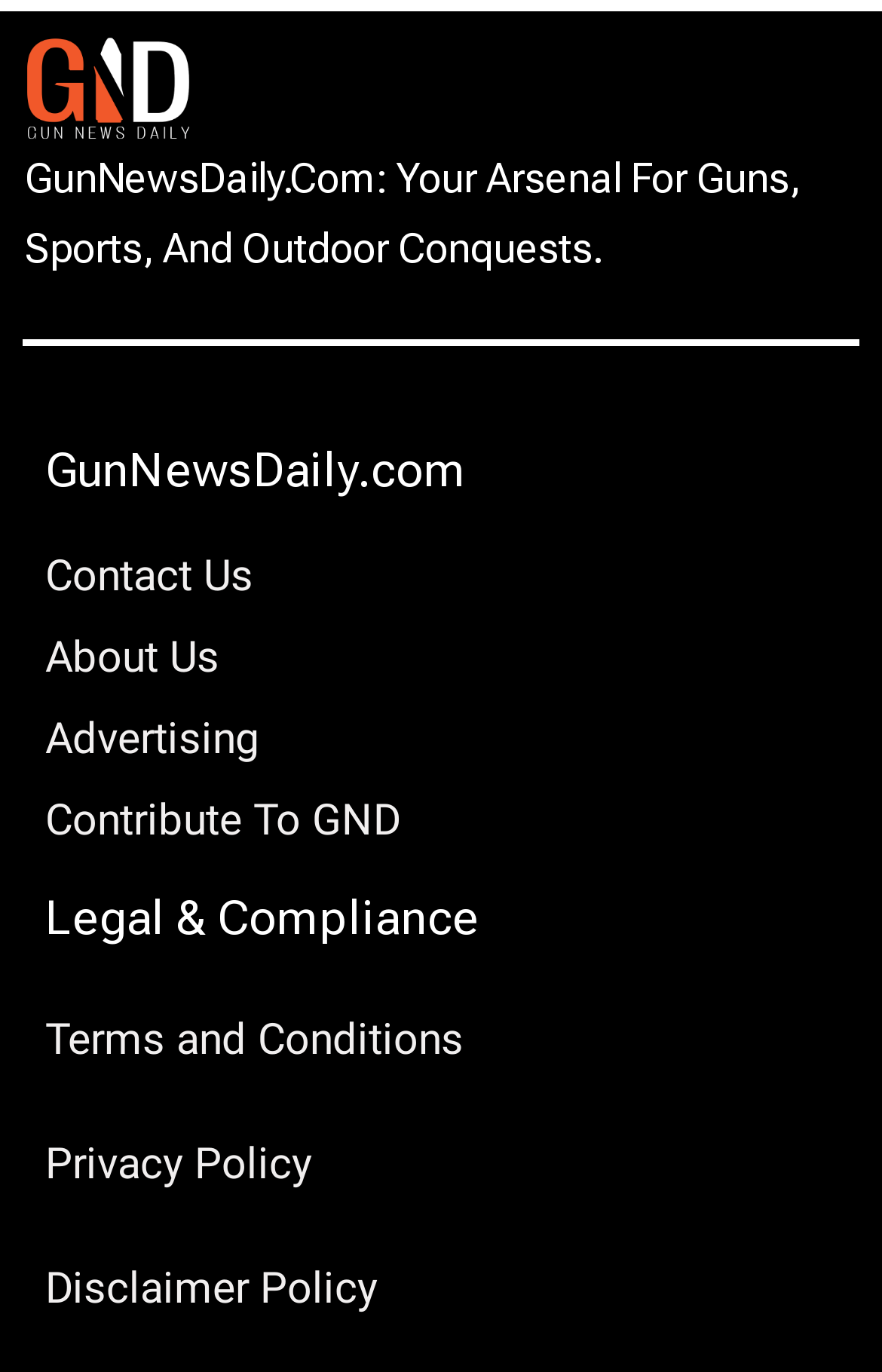Could you please study the image and provide a detailed answer to the question:
How many headings are there on the webpage?

There are three headings on the webpage, which are 'GunNewsDaily.Com: Your Arsenal For Guns, Sports, And Outdoor Conquests.', 'GunNewsDaily.com', and 'Legal & Compliance'.